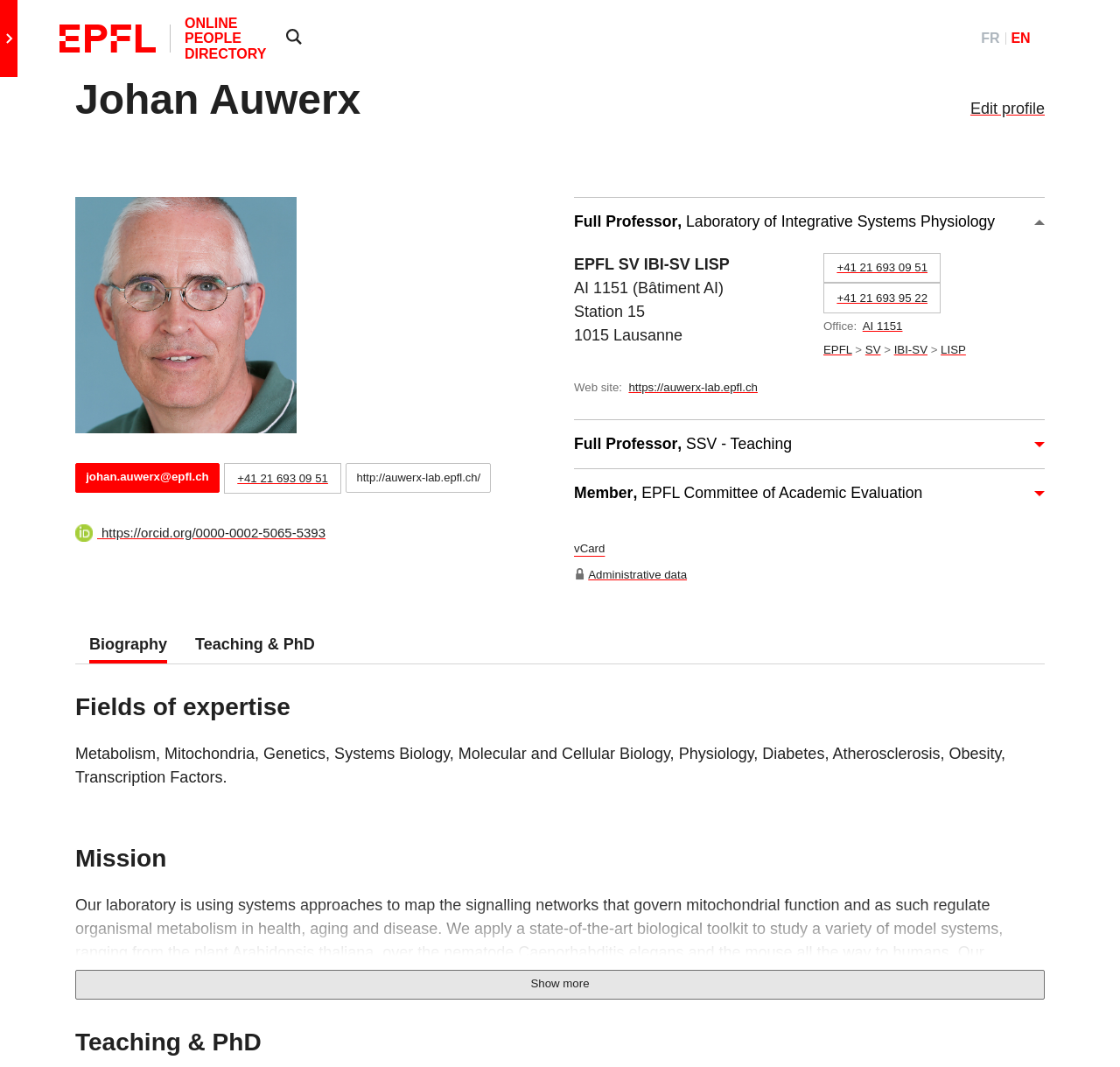What are the fields of expertise of Johan Auwerx?
Based on the image, answer the question with as much detail as possible.

I found the answer by looking at the static text element with the text 'Metabolism, Mitochondria, Genetics, Systems Biology, Molecular and Cellular Biology, Physiology, Diabetes, Atherosclerosis, Obesity, Transcription Factors.' which is located in the section about Johan Auwerx's fields of expertise.